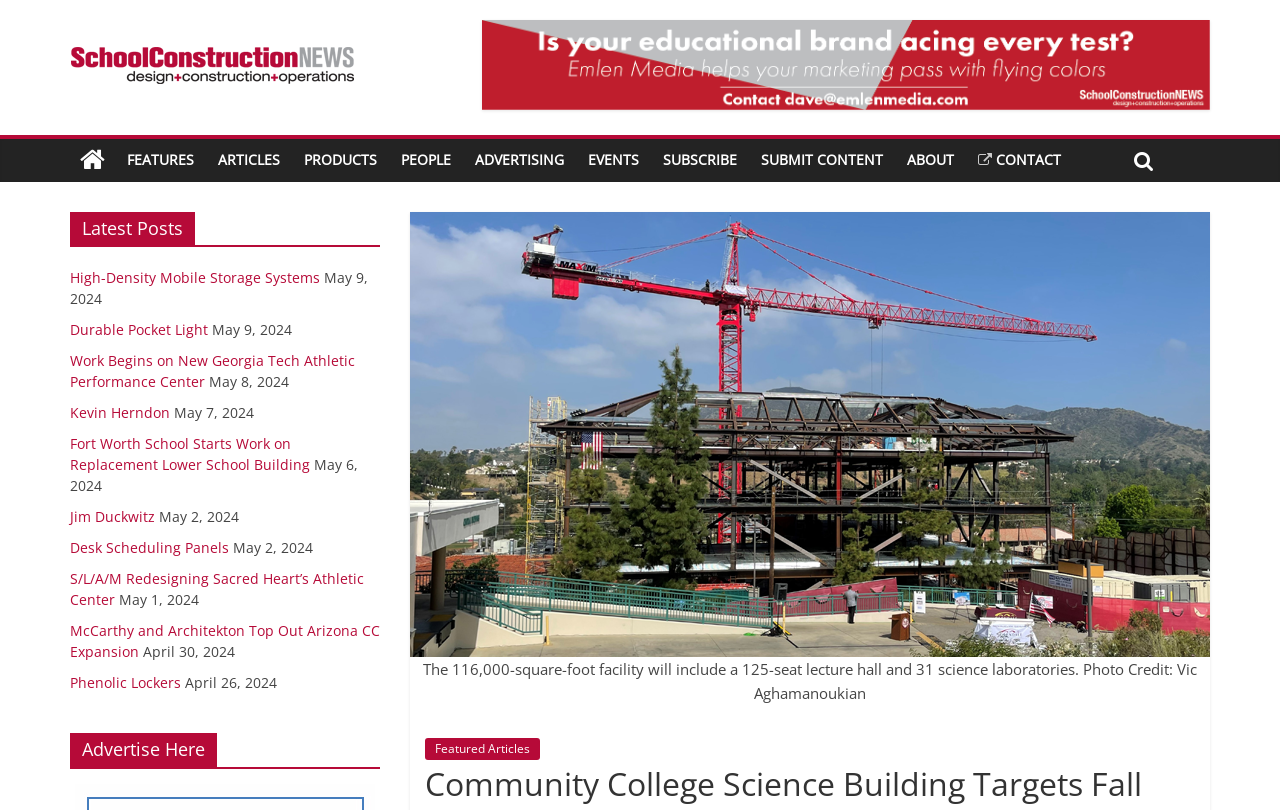Identify the bounding box coordinates of the clickable region required to complete the instruction: "View the latest posts". The coordinates should be given as four float numbers within the range of 0 and 1, i.e., [left, top, right, bottom].

[0.055, 0.262, 0.297, 0.305]